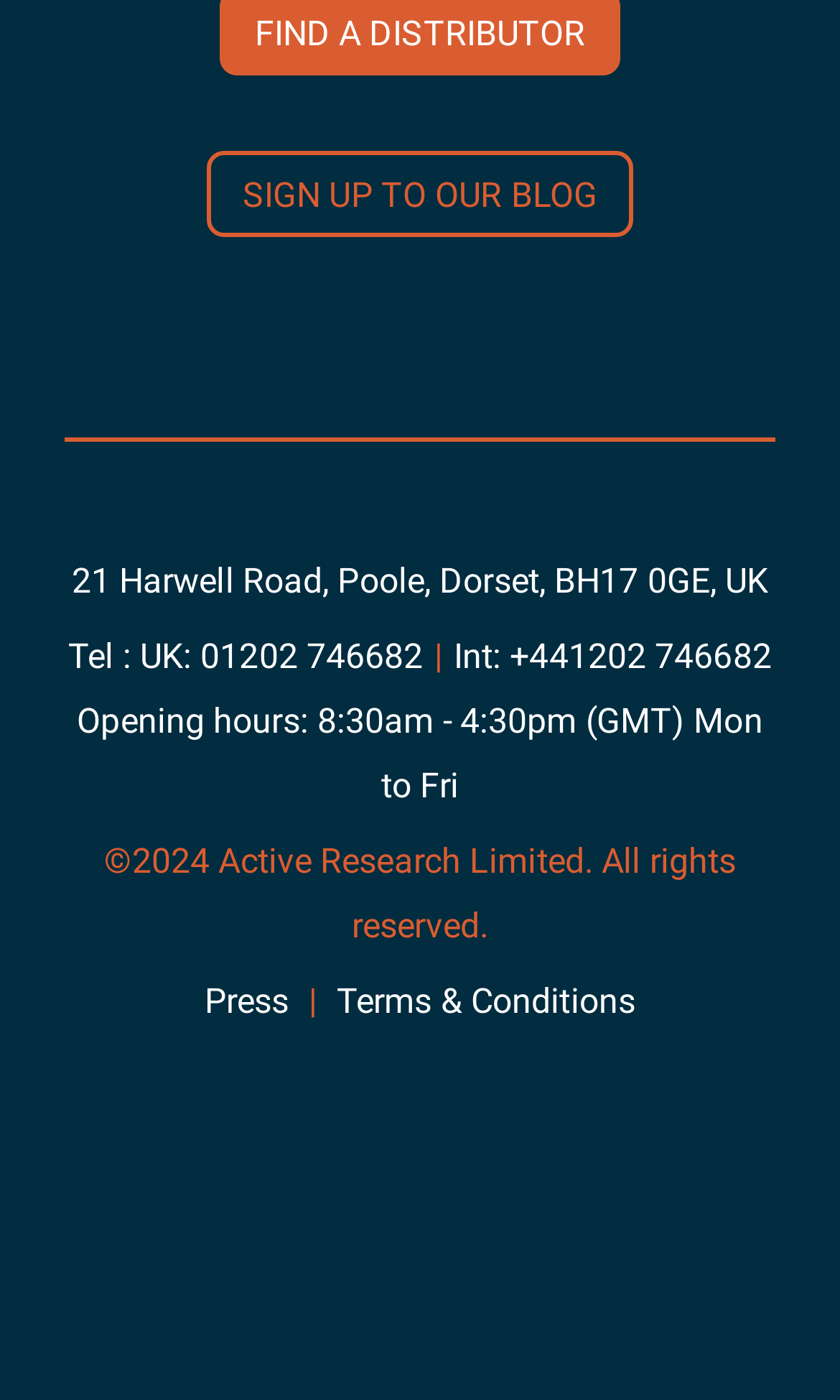Please find the bounding box coordinates for the clickable element needed to perform this instruction: "Read our blog".

[0.245, 0.108, 0.755, 0.169]